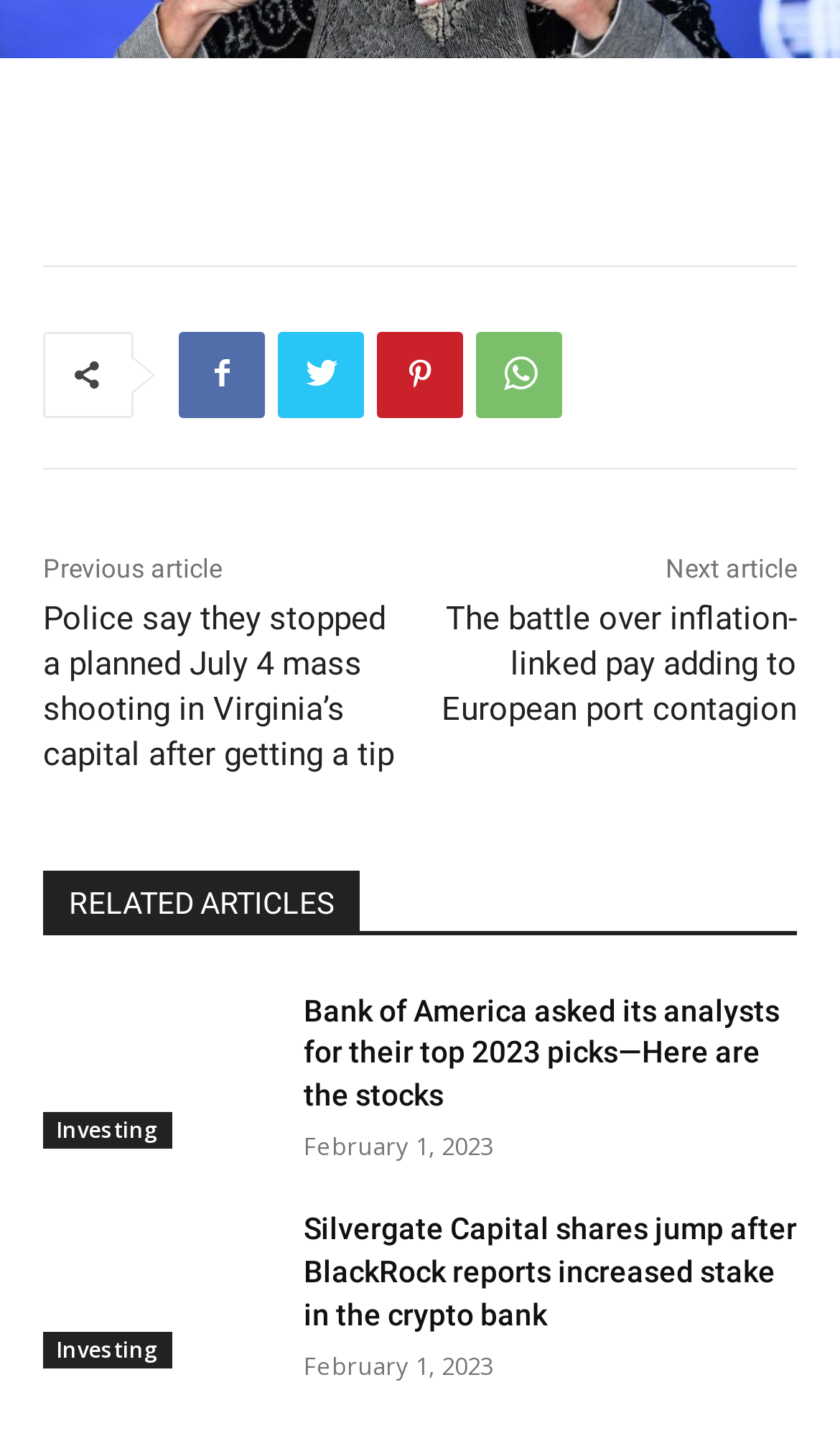Please provide a comprehensive response to the question below by analyzing the image: 
What is the category of the article 'Bank of America asked its analysts for their top 2023 picks—Here are the stocks'?

I found the link element with the text 'Bank of America asked its analysts for their top 2023 picks—Here are the stocks' and noticed that it is categorized under 'Investing'.